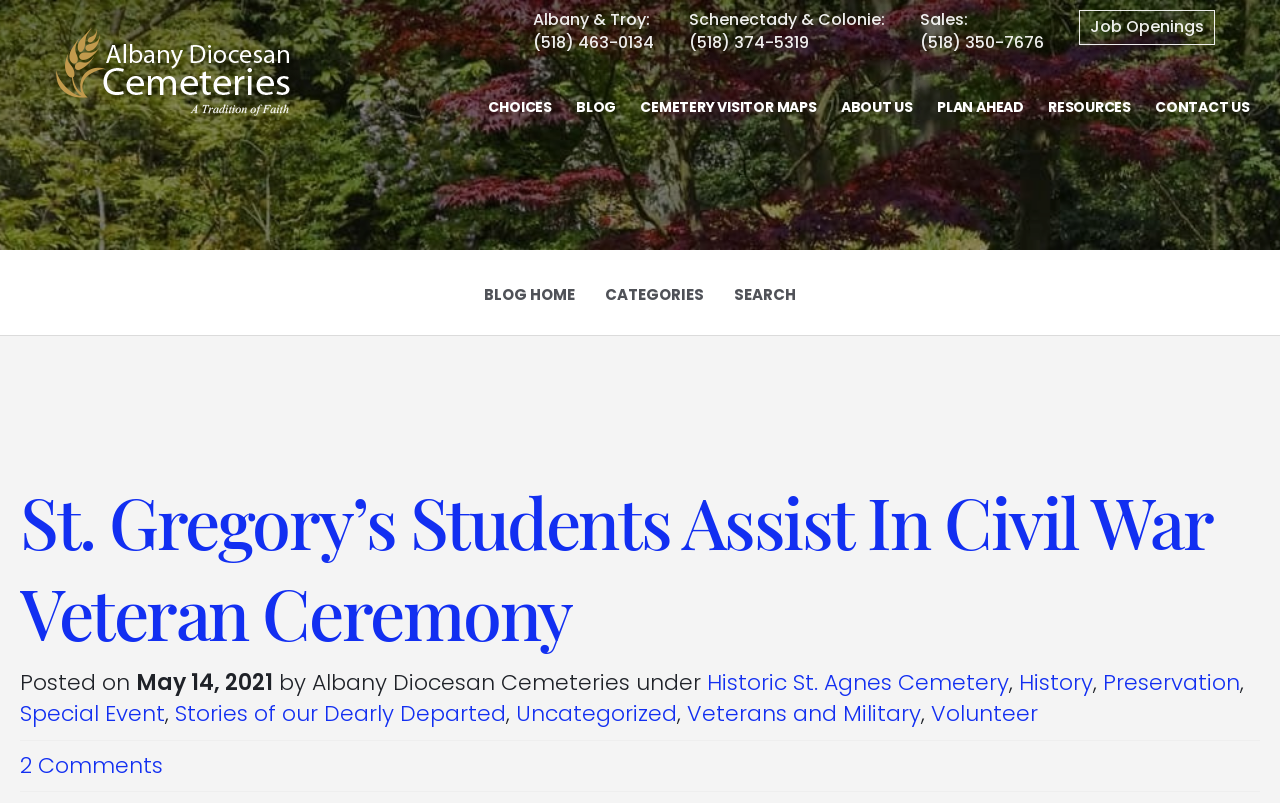Identify the bounding box coordinates of the section that should be clicked to achieve the task described: "Visit Job Openings page".

[0.843, 0.013, 0.949, 0.056]